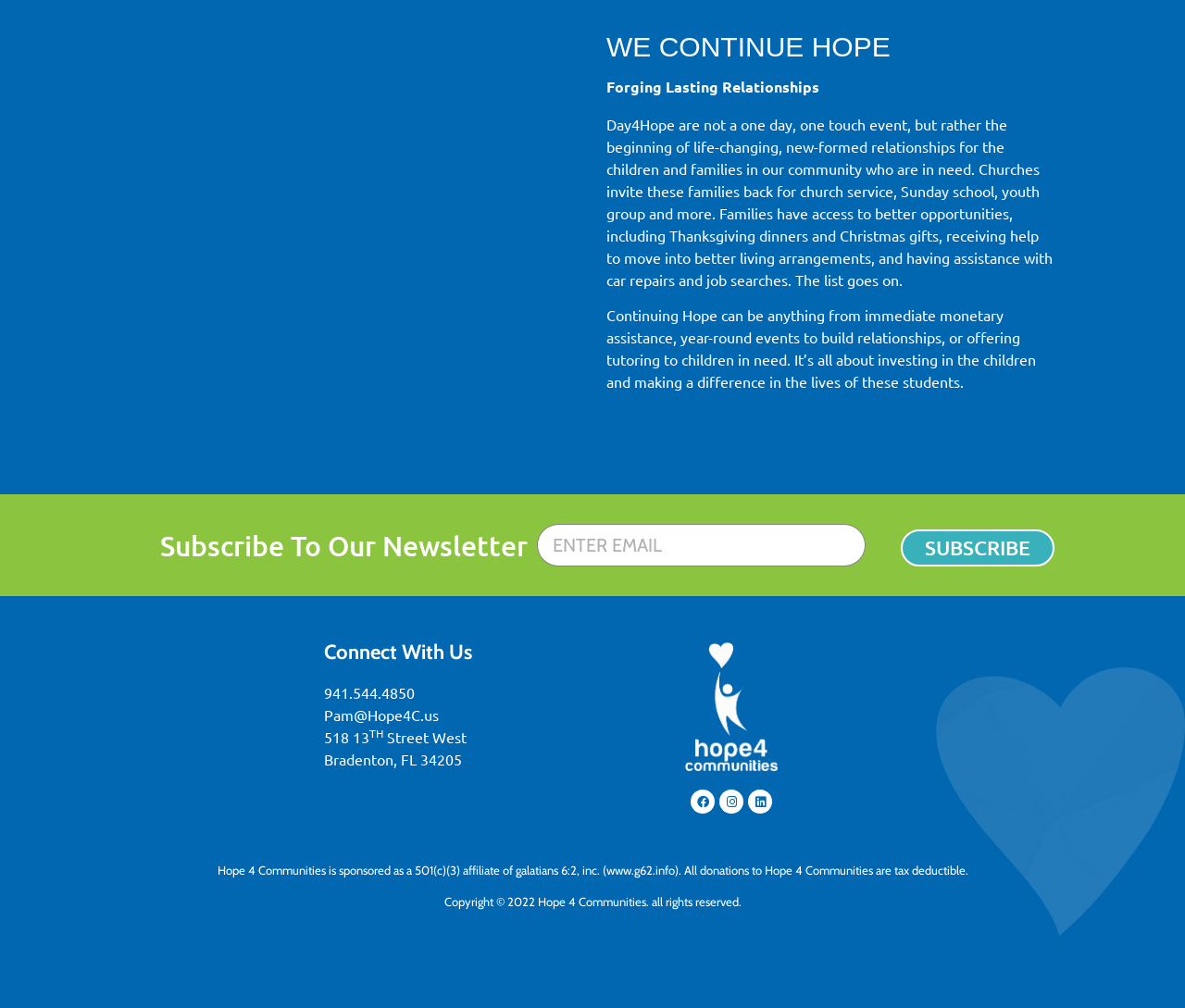What is the organization's tax status?
Please provide a single word or phrase based on the screenshot.

501(c)(3) affiliate